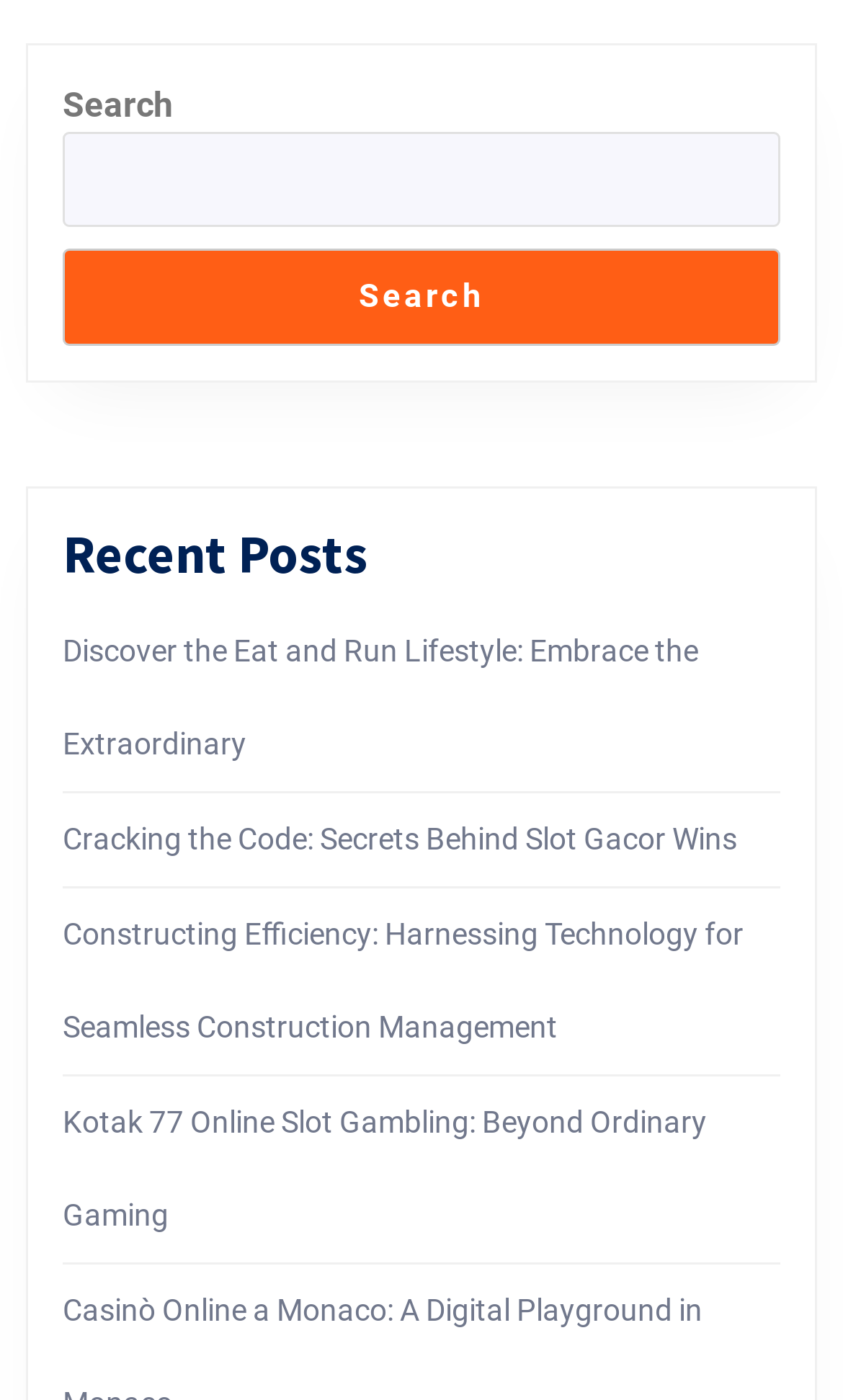What is the purpose of the search box?
Answer the question in as much detail as possible.

The search box is located at the top of the webpage, and it has a label 'Search' and a button with the same label. This suggests that the search box is intended for users to search for specific posts or content on the webpage.